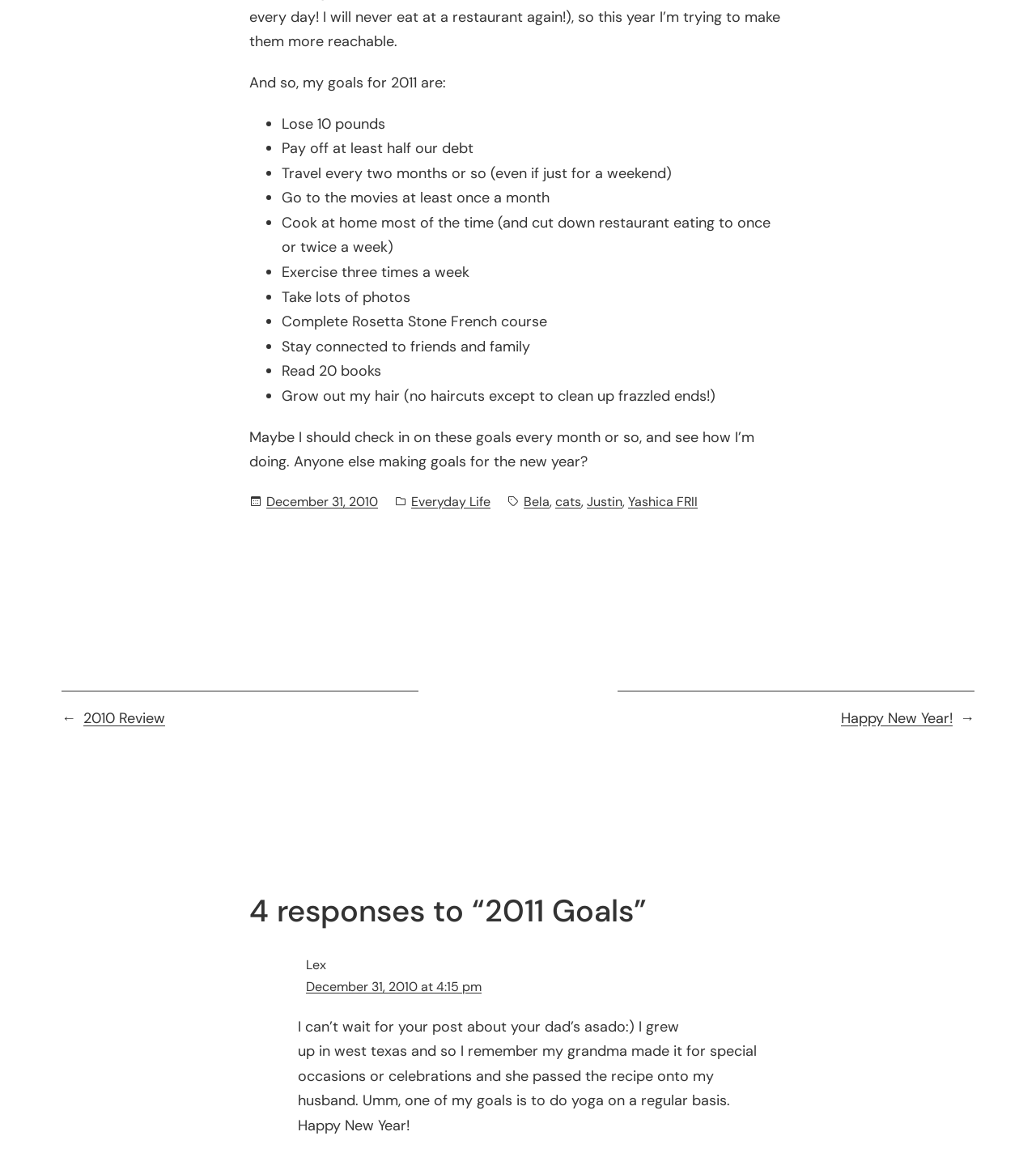Determine the bounding box coordinates for the area that needs to be clicked to fulfill this task: "Click on 'Happy New Year!' link". The coordinates must be given as four float numbers between 0 and 1, i.e., [left, top, right, bottom].

[0.812, 0.612, 0.92, 0.634]